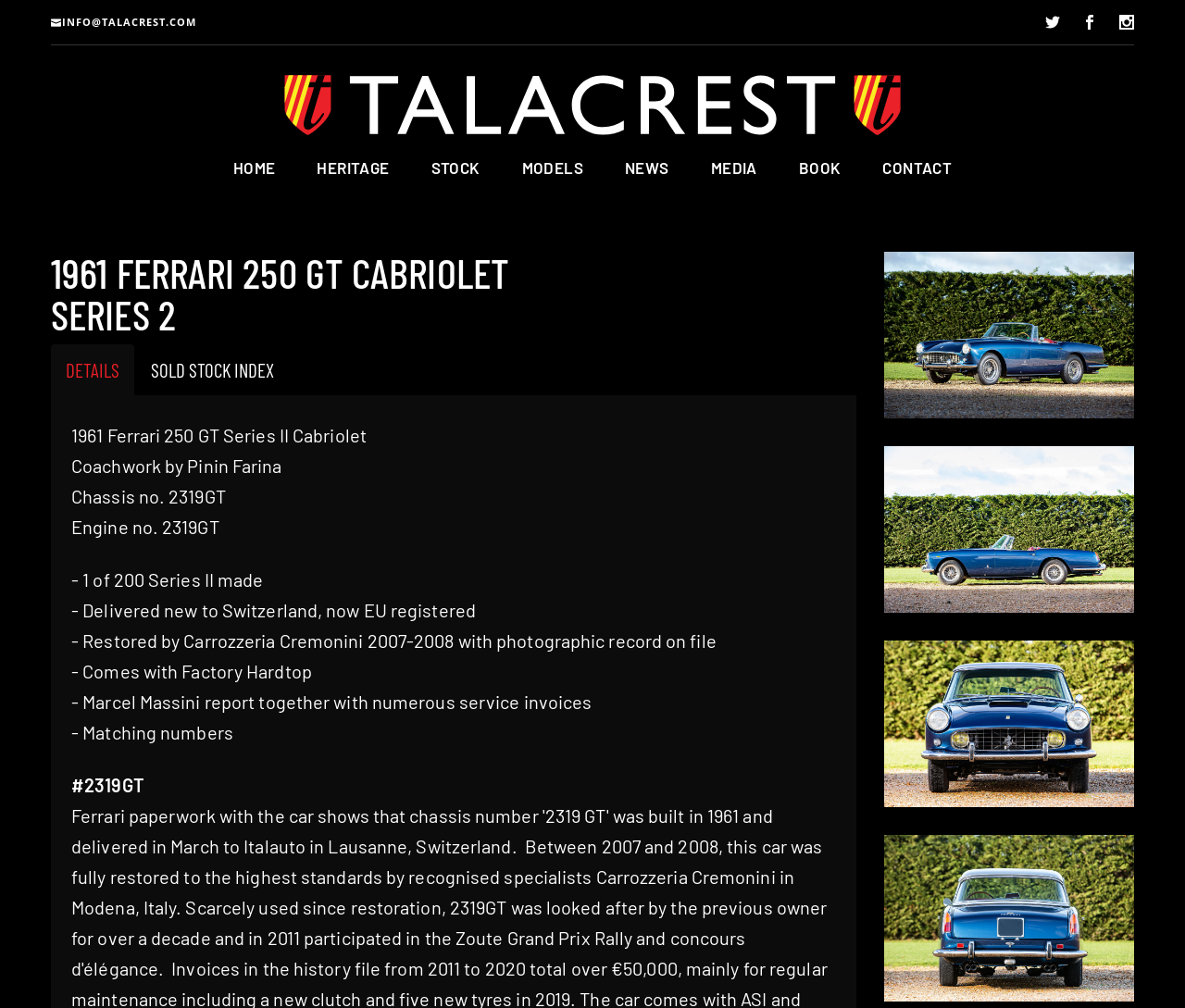Identify the bounding box coordinates of the clickable region necessary to fulfill the following instruction: "View sold stock index". The bounding box coordinates should be four float numbers between 0 and 1, i.e., [left, top, right, bottom].

[0.115, 0.342, 0.244, 0.393]